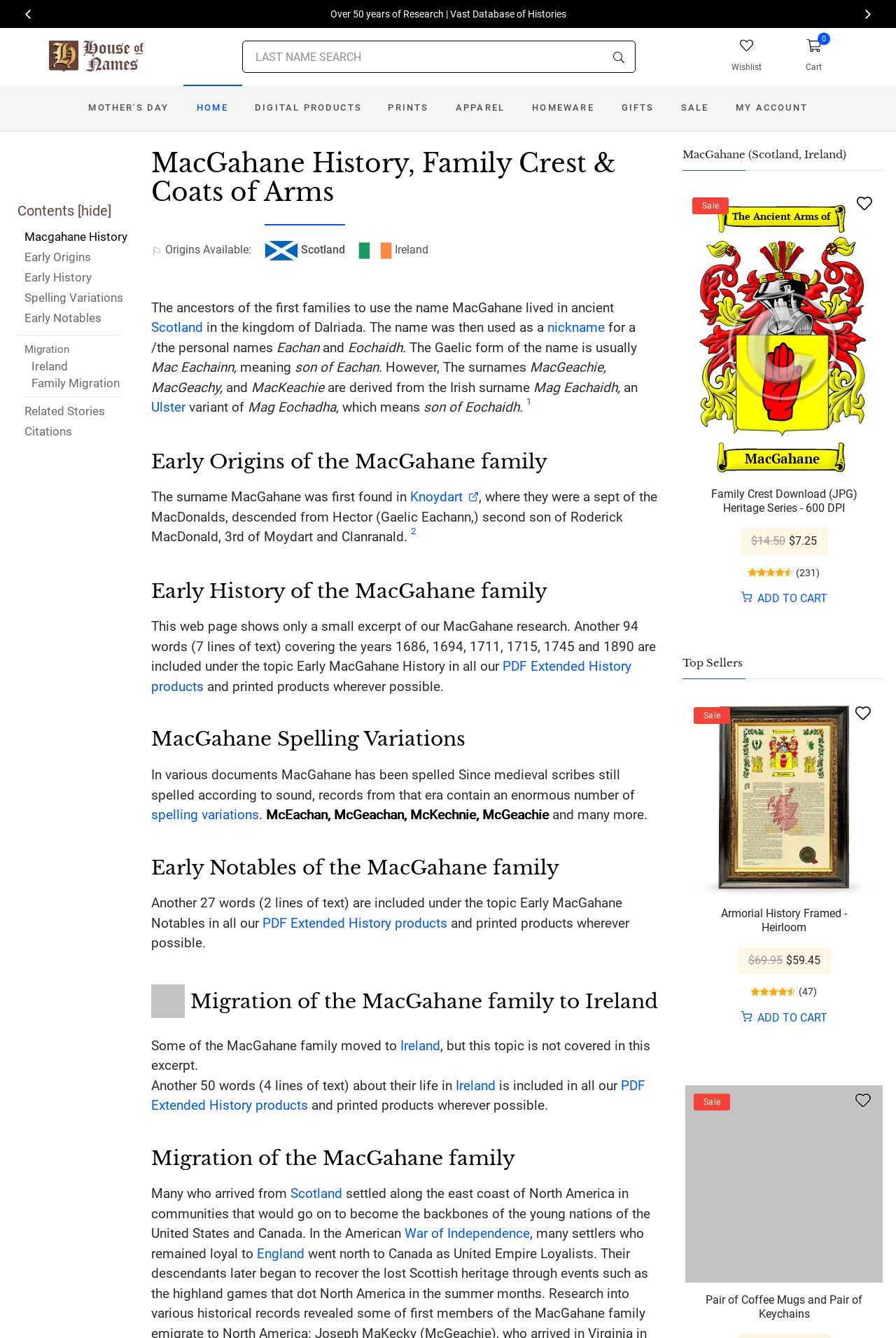Determine the bounding box coordinates of the region I should click to achieve the following instruction: "Explore the Early Origins of the MacGahane family". Ensure the bounding box coordinates are four float numbers between 0 and 1, i.e., [left, top, right, bottom].

[0.169, 0.324, 0.738, 0.354]